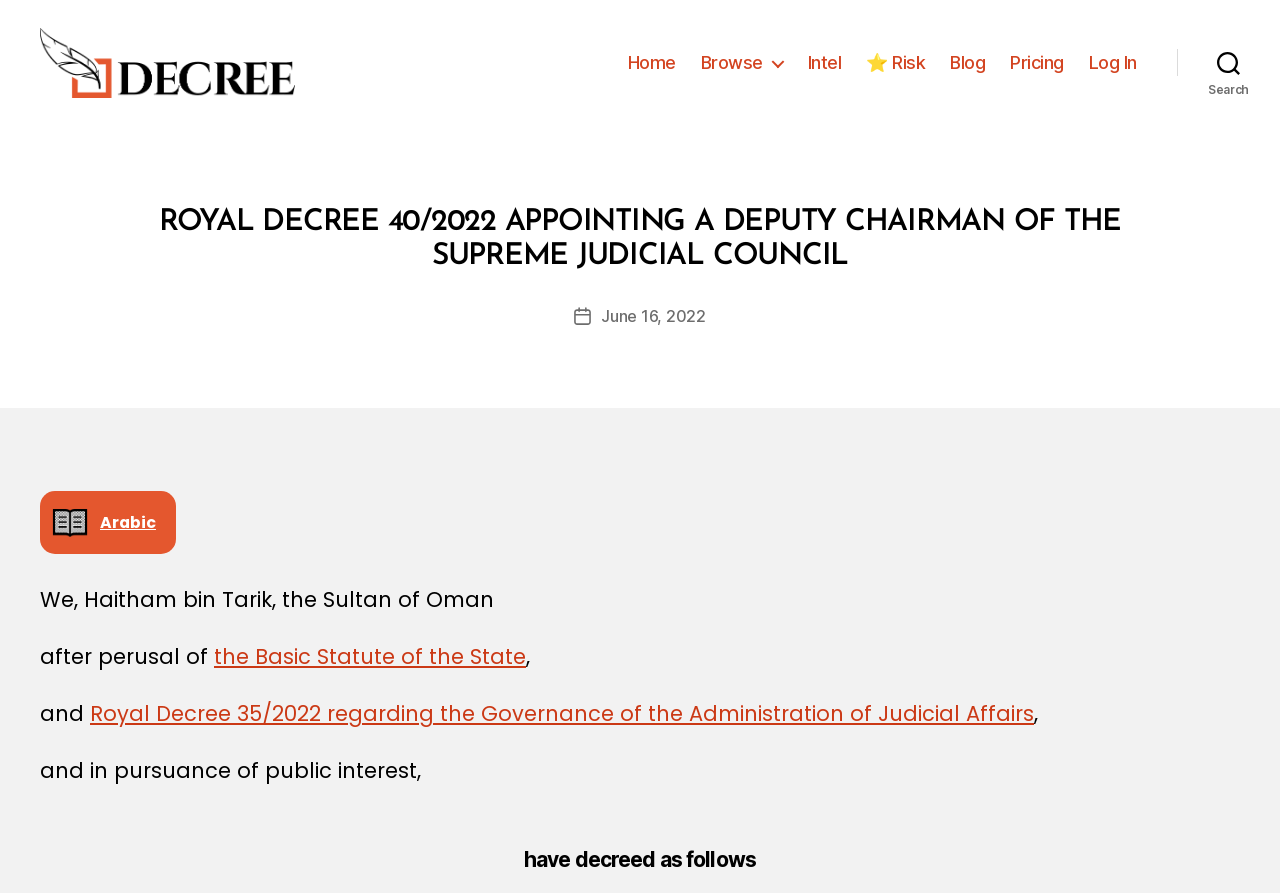What is the relation between this decree and Royal Decree 35/2022?
Could you answer the question in a detailed manner, providing as much information as possible?

The webpage content mentions 'Royal Decree 35/2022 regarding the Governance of the Administration of Judicial Affairs' which implies that this decree is related to the governance of judicial affairs, as mentioned in Royal Decree 35/2022.